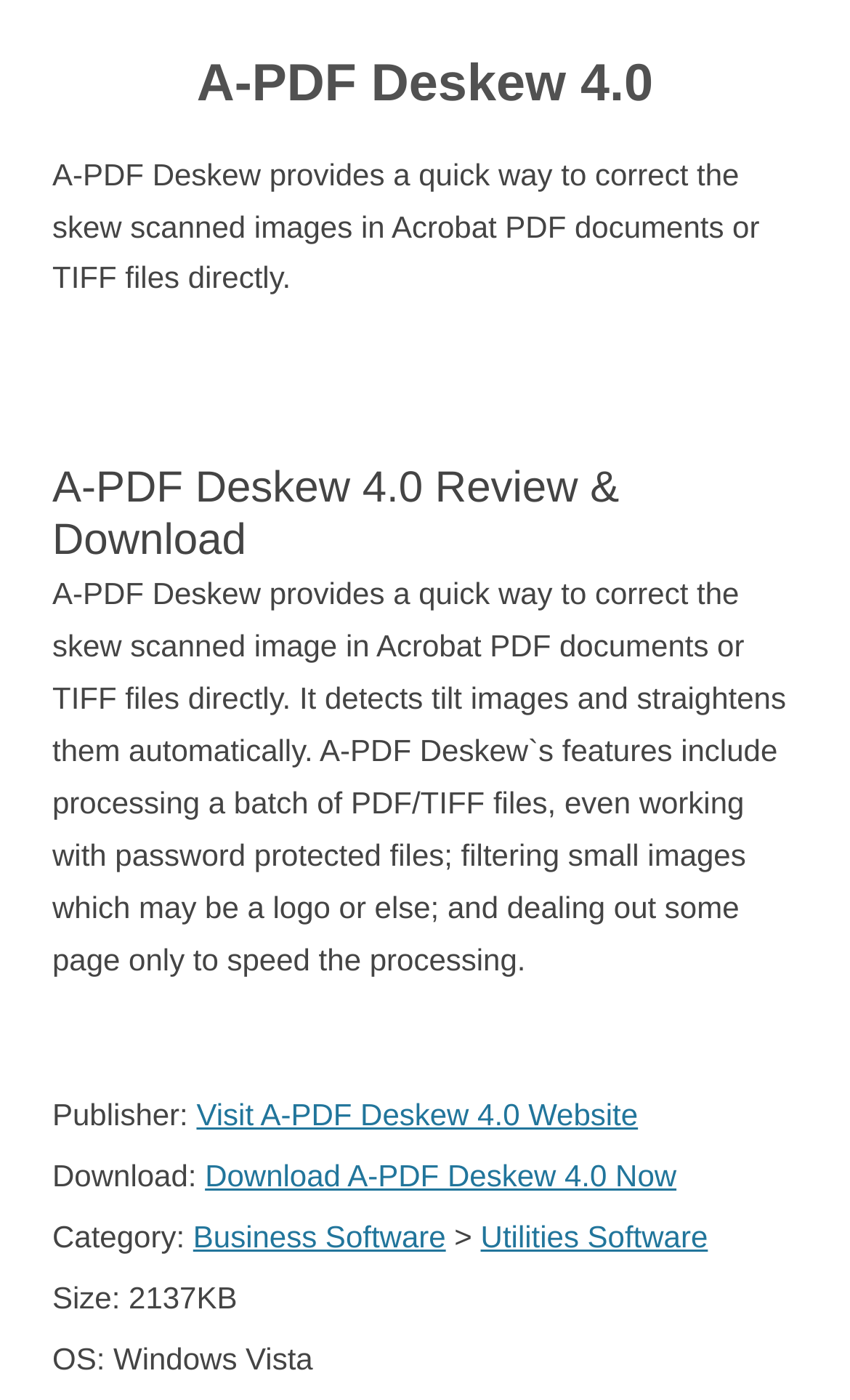Please examine the image and provide a detailed answer to the question: What type of software is A-PDF Deskew?

I found the answer by looking at the link element 'Utilities Software' which is a category label for the software, and also the link element 'Business Software' which is another category label, but 'Utilities Software' is more specific and relevant to the software's functionality.